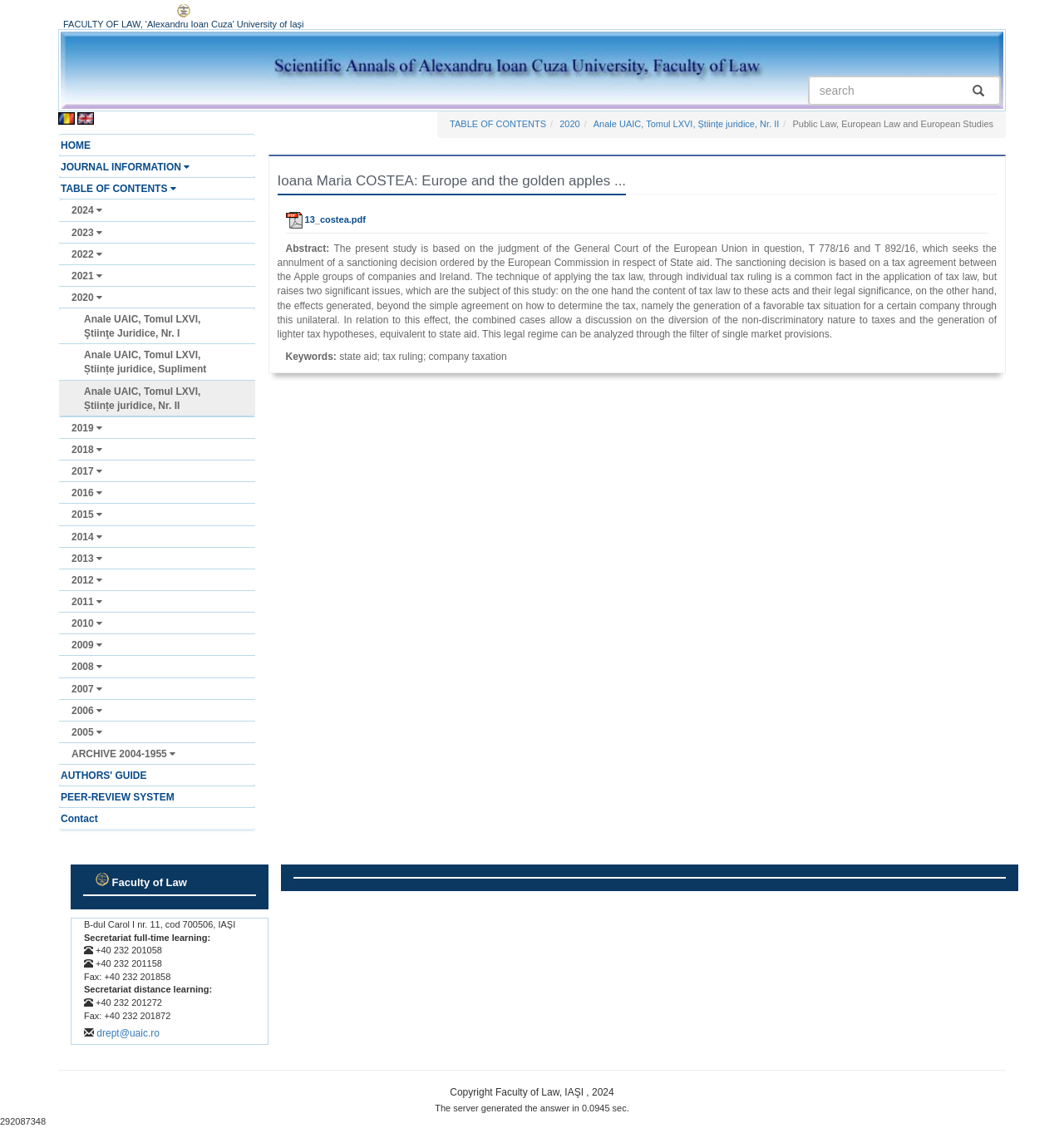Please identify the bounding box coordinates of the element that needs to be clicked to execute the following command: "contact". Provide the bounding box using four float numbers between 0 and 1, formatted as [left, top, right, bottom].

[0.055, 0.716, 0.239, 0.736]